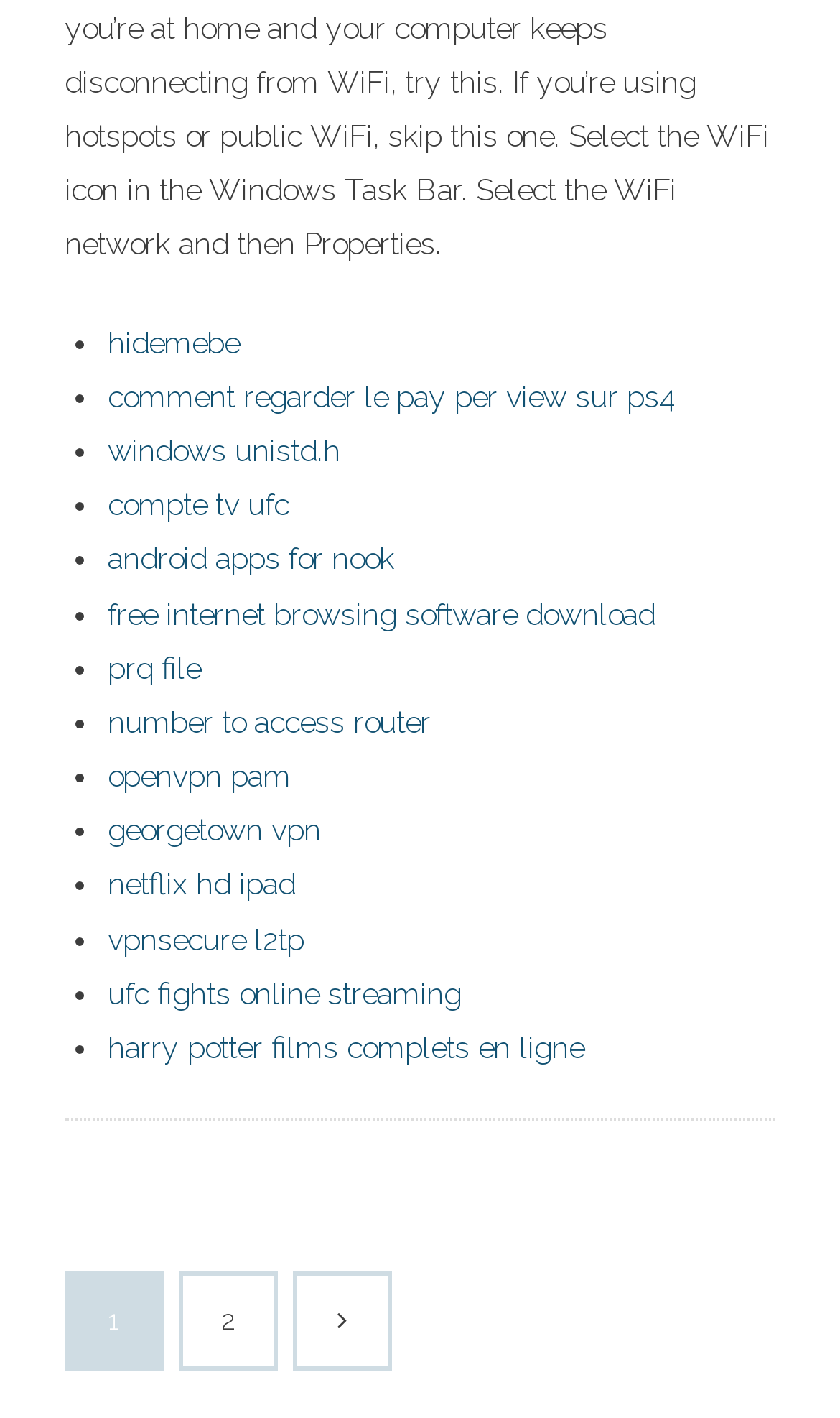Answer the following query concisely with a single word or phrase:
What is the last link on the webpage?

harry potter films complets en ligne